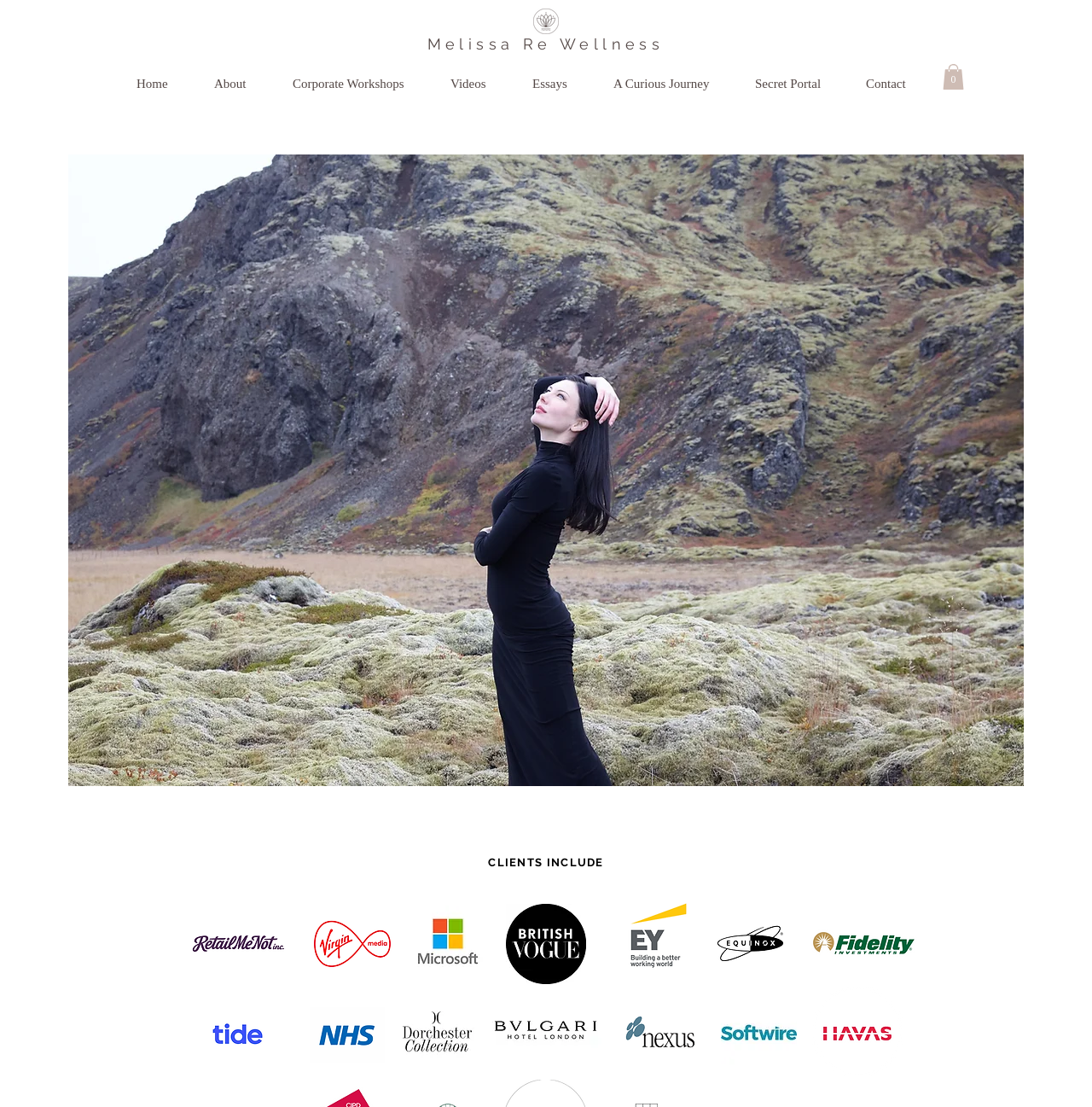What is the purpose of the corporate workshops?
Based on the image, answer the question with as much detail as possible.

The webpage mentions 'Corporate Workshops' as one of the links in the navigation menu, but it does not provide specific information about the purpose of these workshops.